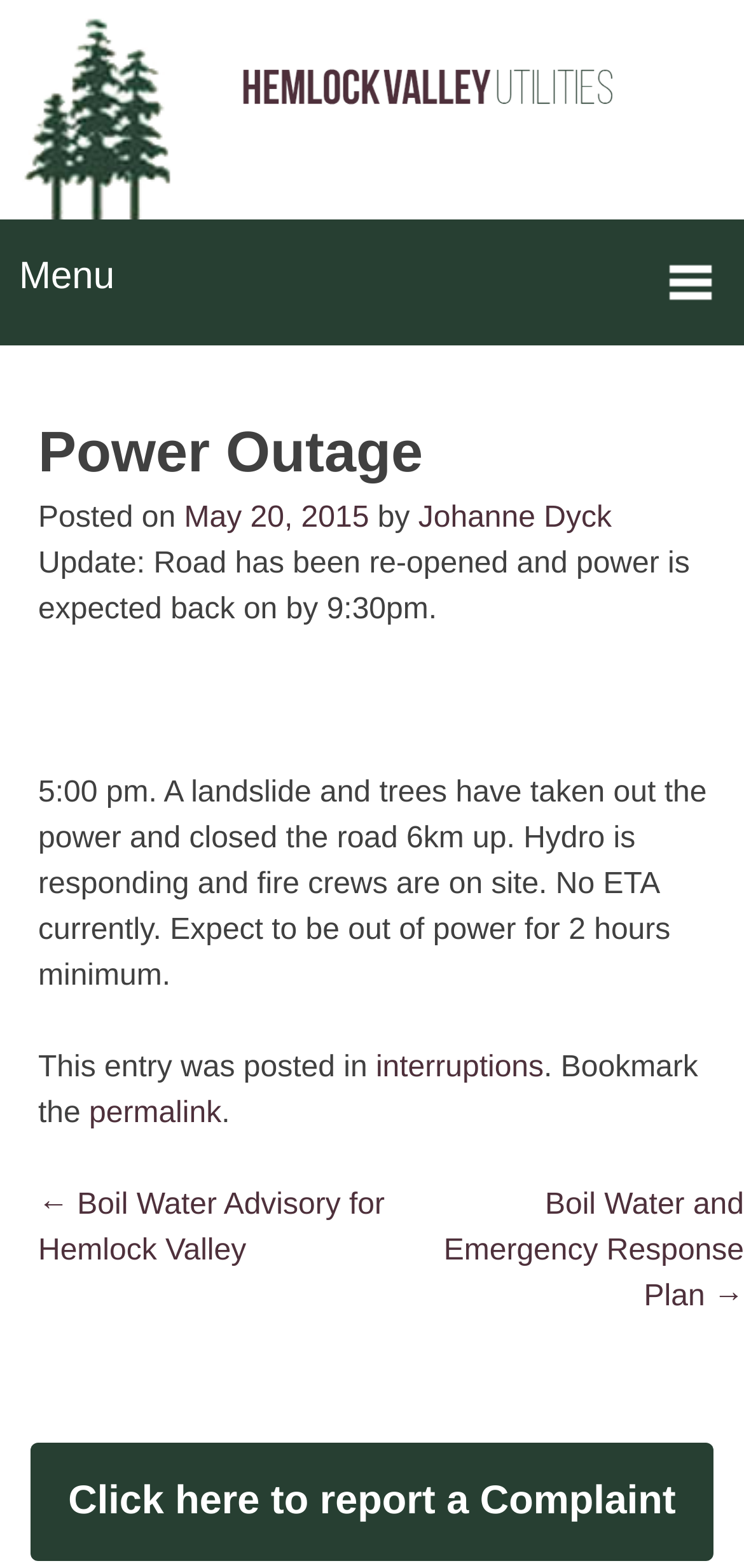Provide a thorough description of the webpage's content and layout.

The webpage is about a power outage in Hemlock Valley, as indicated by the title "Power Outage | Hemlock Valley Utilities". 

At the top left corner, there is a logo image, accompanied by a link. On the right side of the top section, there is another image with a link. 

Below the top section, there is a "Menu" button on the left side, and a "SKIP TO CONTENT" link next to it. 

The main content of the webpage is an article about the power outage. The article title "Power Outage" is a heading, followed by the posting date "May 20, 2015" and the author "Johanne Dyck". 

The article content is divided into several paragraphs. The first paragraph updates the status of the power outage, stating that the road has been re-opened and power is expected to be back on by 9:30 pm. The second paragraph describes the situation, mentioning a landslide and trees taking out the power and closing the road. 

At the bottom of the article, there is a footer section with a category link "interruptions" and a permalink. 

Below the article, there is a "Post navigation" section with two links to previous and next posts, titled "Boil Water Advisory for Hemlock Valley" and "Boil Water and Emergency Response Plan", respectively. 

Finally, at the very bottom of the webpage, there is a link to report a complaint.